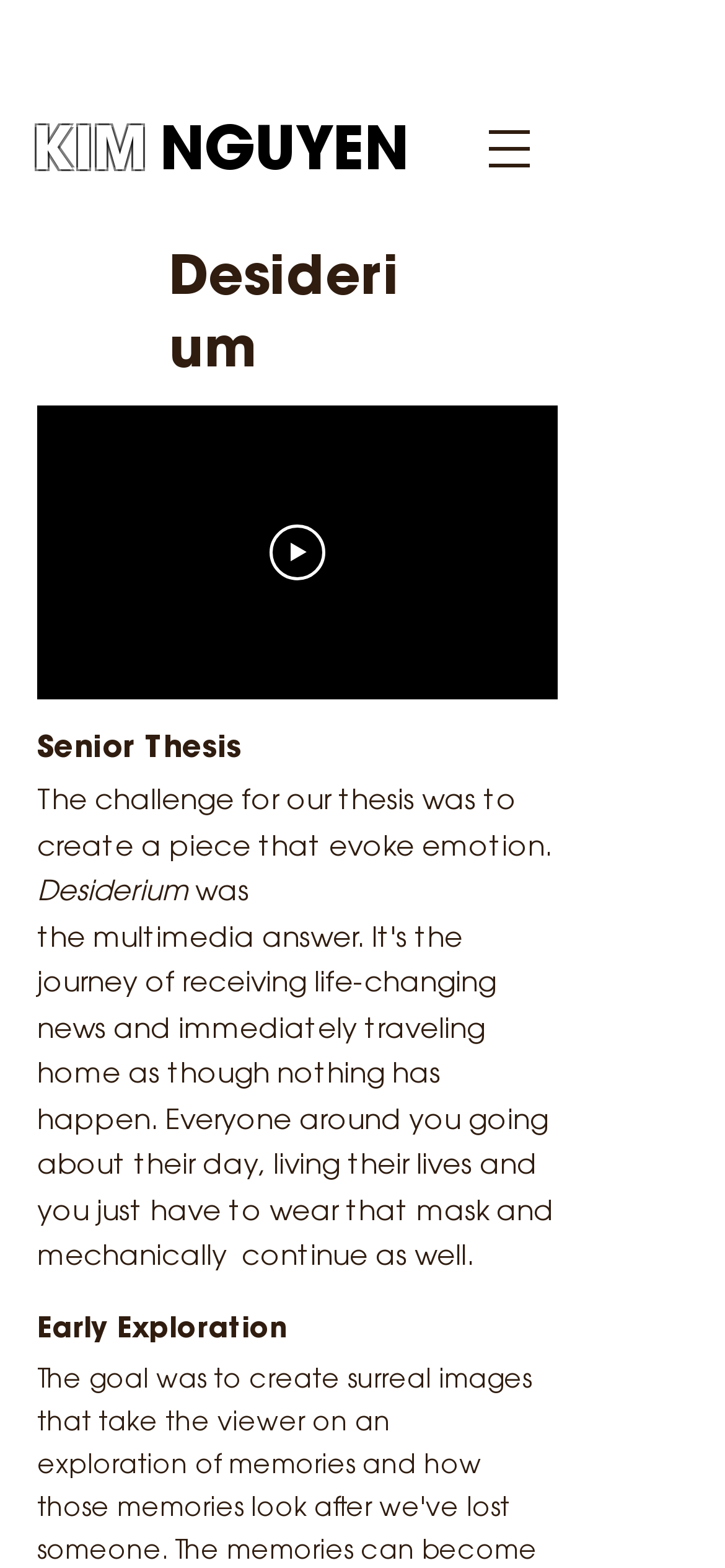What is the goal of the early exploration phase?
Based on the image, please offer an in-depth response to the question.

The static text 'The goal was to create surreal images that take the viewer on an exploration...' suggests that the goal of the early exploration phase is to create surreal images that take the viewer on an exploration, which implies that the thesis is focused on creating a unique and immersive experience.